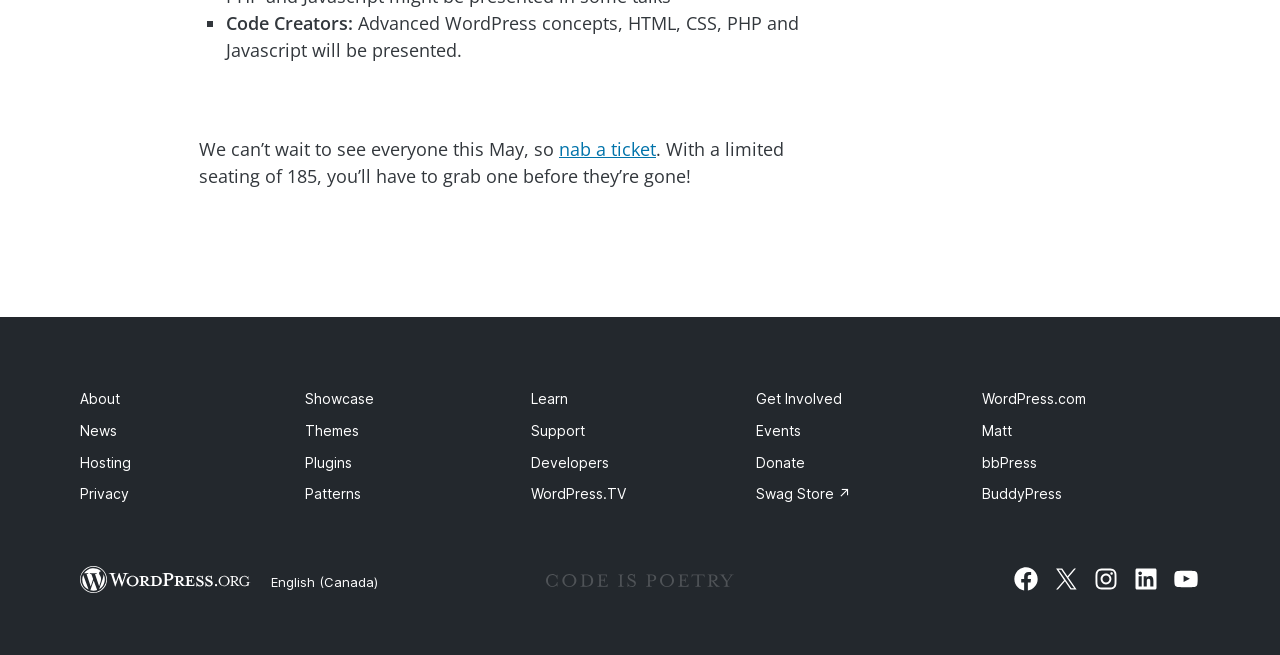Using the format (top-left x, top-left y, bottom-right x, bottom-right y), and given the element description, identify the bounding box coordinates within the screenshot: Get Involved

[0.591, 0.596, 0.658, 0.622]